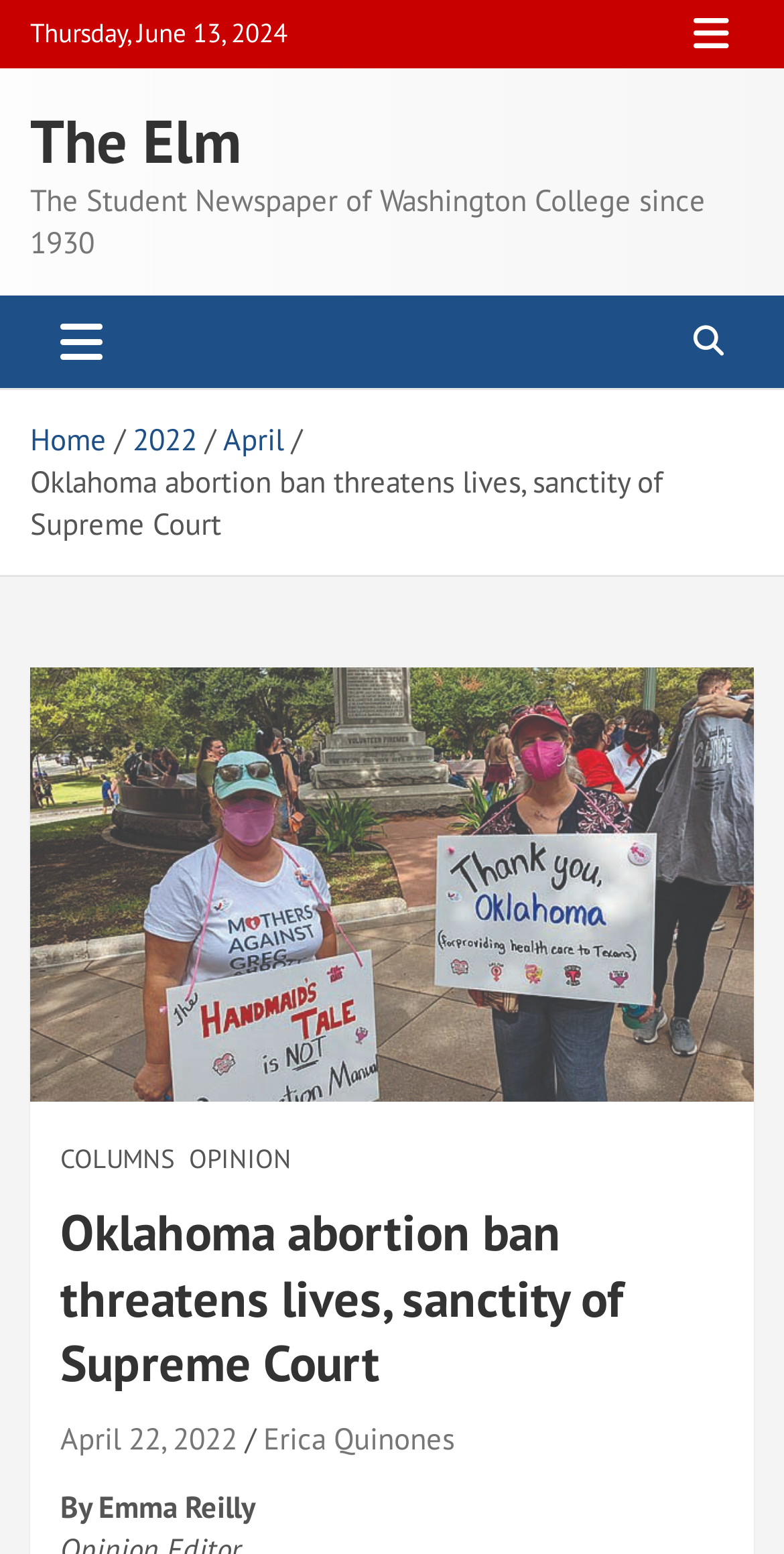Produce an extensive caption that describes everything on the webpage.

The webpage appears to be an article from The Elm, the student newspaper of Washington College. At the top left, there is a date "Thursday, June 13, 2024" and a responsive menu button on the top right. Below the date, the title "The Elm" is displayed prominently, with a subtitle "The Student Newspaper of Washington College since 1930" underneath.

On the top left, there is a toggle navigation button, which controls the navbar collapse. Below this button, there is a navigation section with breadcrumbs, containing links to "Home", "2022", and "April". 

The main article title "Oklahoma abortion ban threatens lives, sanctity of Supreme Court" is displayed below the breadcrumbs. Above the article, there is a figure, likely an image related to the article. 

The article itself is divided into sections, with links to "COLUMNS" and "OPINION" on the left side. The main content of the article is headed by the same title as the article, "Oklahoma abortion ban threatens lives, sanctity of Supreme Court", followed by the date "April 22, 2022" and the author's name "Erica Quinones". At the bottom, there is a byline "By Emma Reilly".